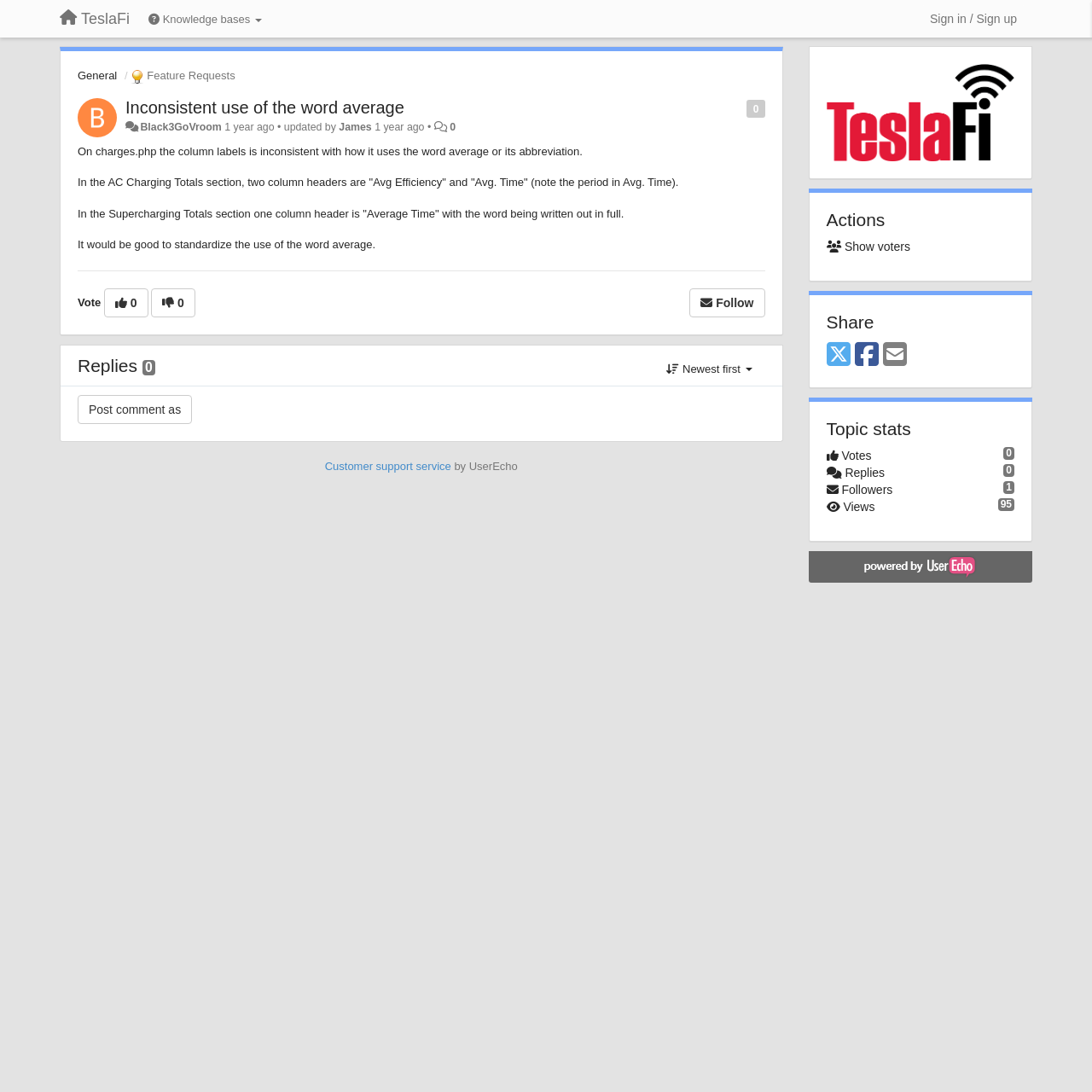Identify the primary heading of the webpage and provide its text.

Inconsistent use of the word average